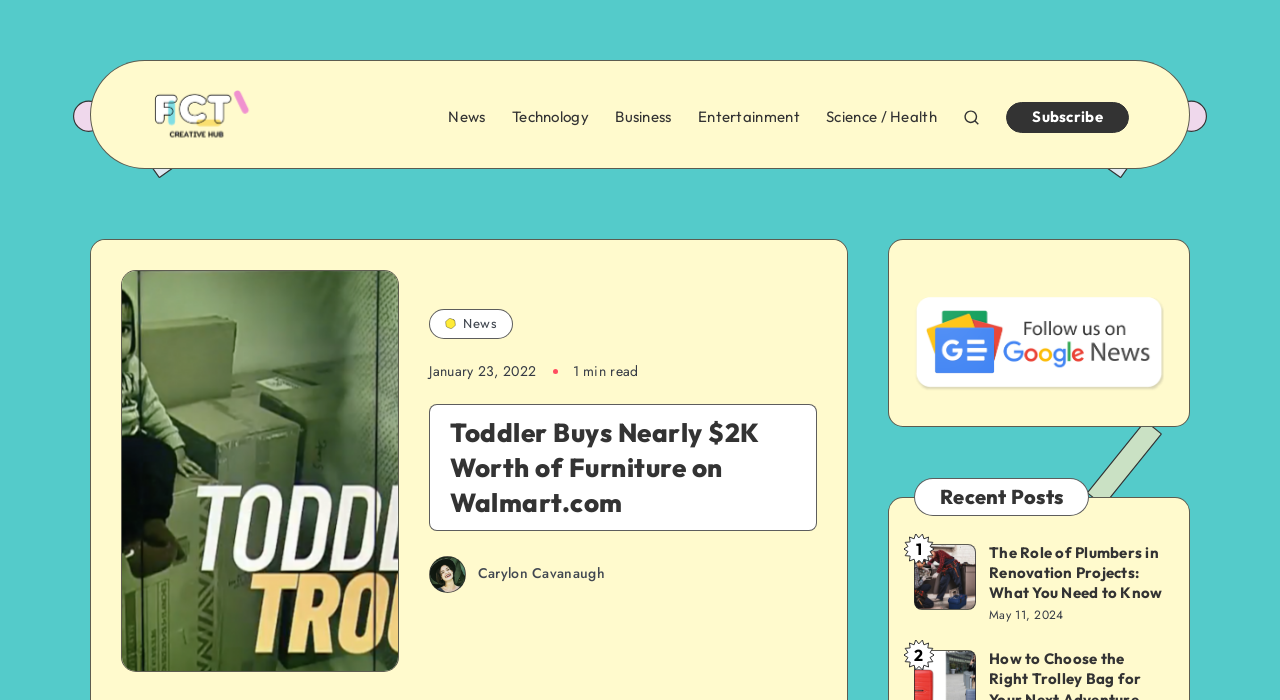Please find the top heading of the webpage and generate its text.

Toddler Buys Nearly $2K Worth of Furniture on Walmart.com